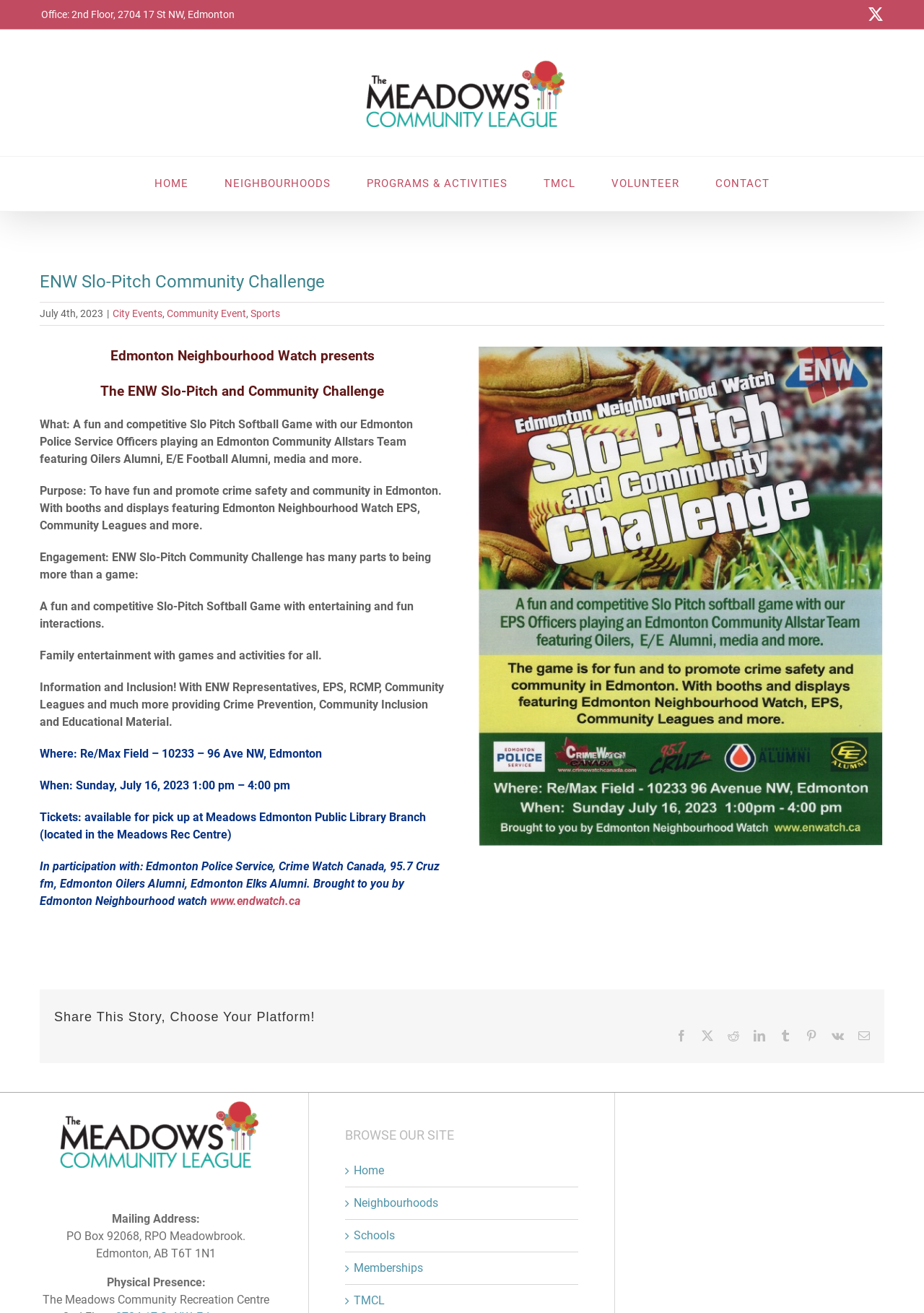Provide the bounding box coordinates of the HTML element this sentence describes: "alt="The Meadows Community"". The bounding box coordinates consist of four float numbers between 0 and 1, i.e., [left, top, right, bottom].

[0.052, 0.833, 0.286, 0.844]